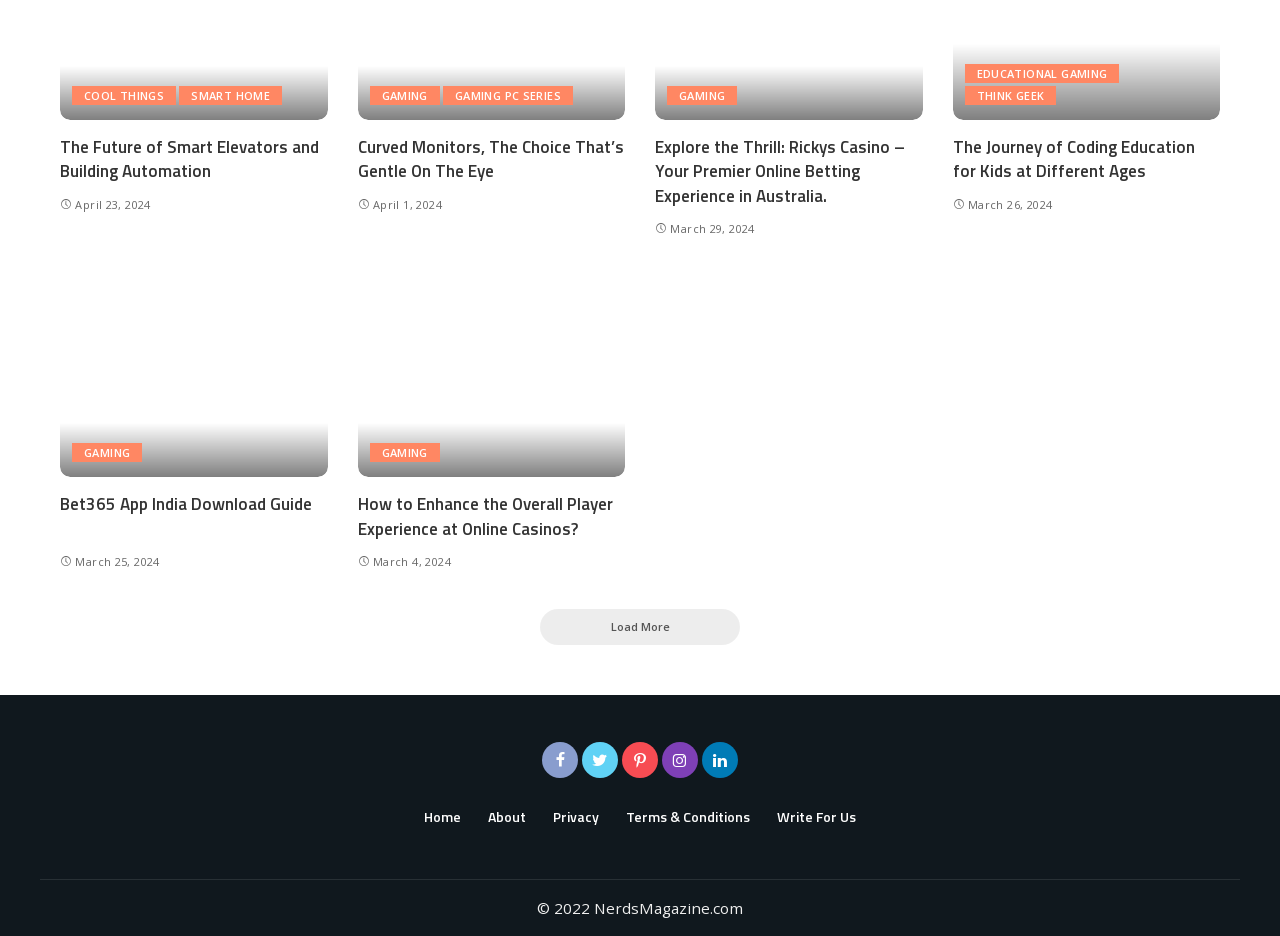Could you specify the bounding box coordinates for the clickable section to complete the following instruction: "Subscribe to the daily email"?

None